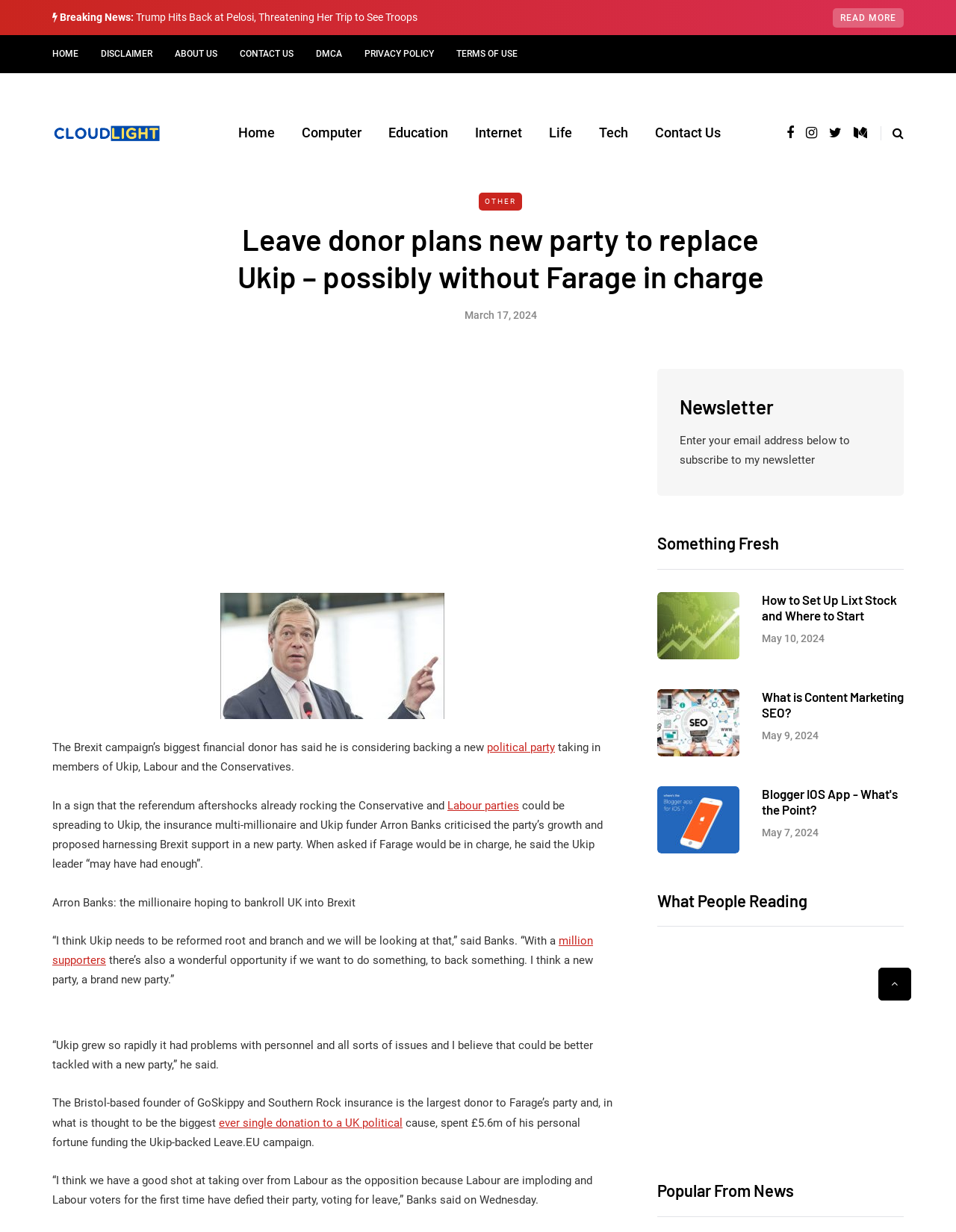How much did Arron Banks spend on the Ukip-backed Leave.EU campaign?
Respond to the question with a well-detailed and thorough answer.

The article states that Arron Banks spent £5.6m of his personal fortune funding the Ukip-backed Leave.EU campaign, which is thought to be the biggest single donation to a UK political cause.